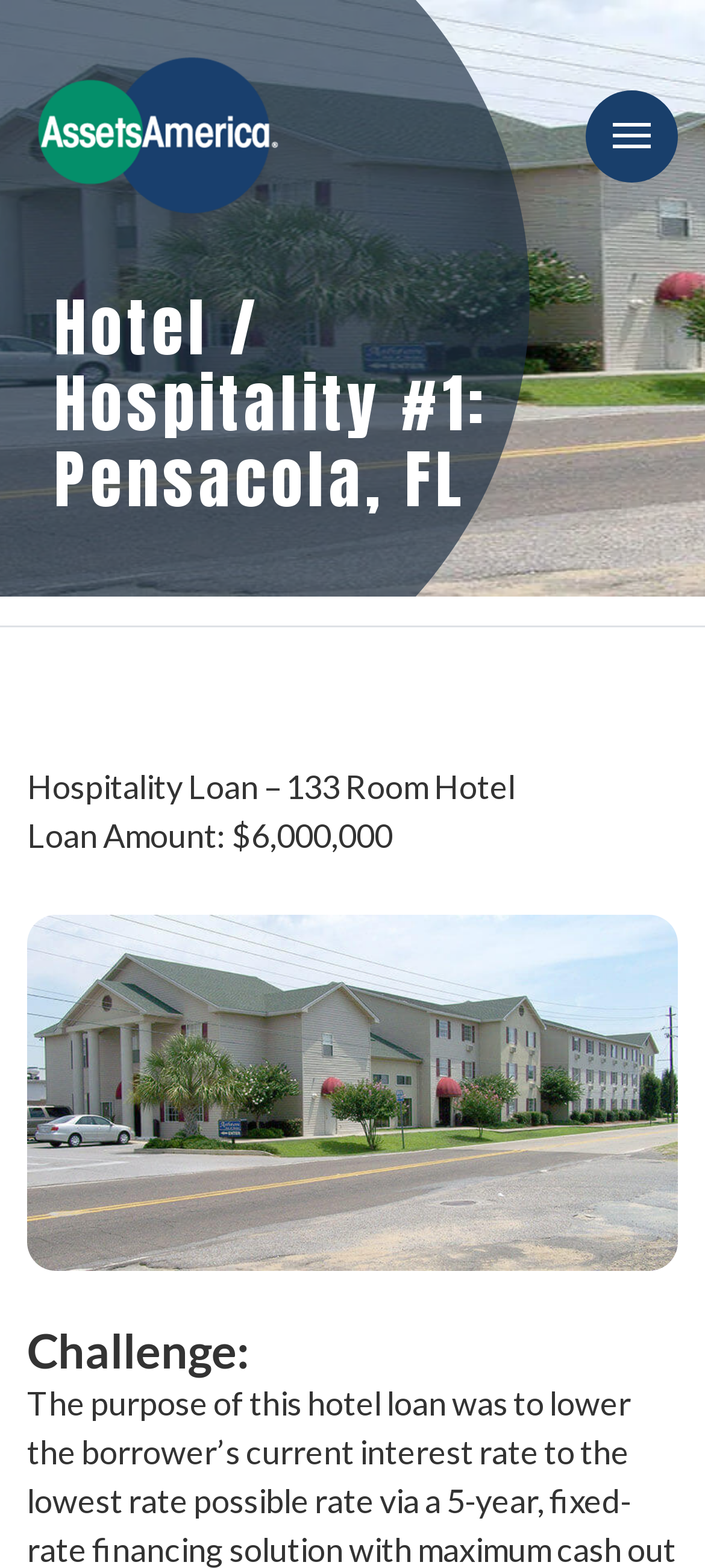Please provide a comprehensive response to the question below by analyzing the image: 
What is the loan amount mentioned on the webpage?

I found the loan amount by looking at the text 'Loan Amount: $6,000,000' which is located below the 'Hospitality Loan – 133 Room Hotel' text.